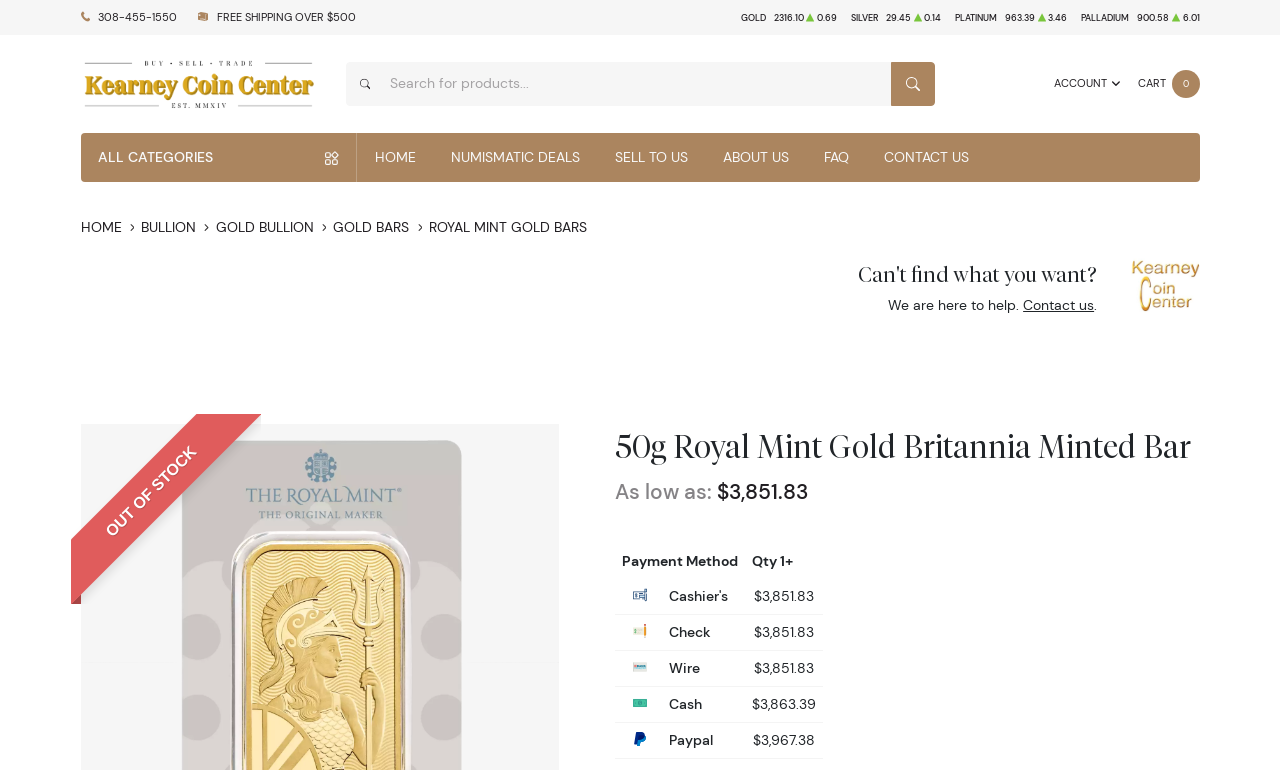Determine the bounding box coordinates of the clickable element to complete this instruction: "View the 50g Royal Mint Gold Britannia Minted Bar details". Provide the coordinates in the format of four float numbers between 0 and 1, [left, top, right, bottom].

[0.48, 0.551, 0.937, 0.61]